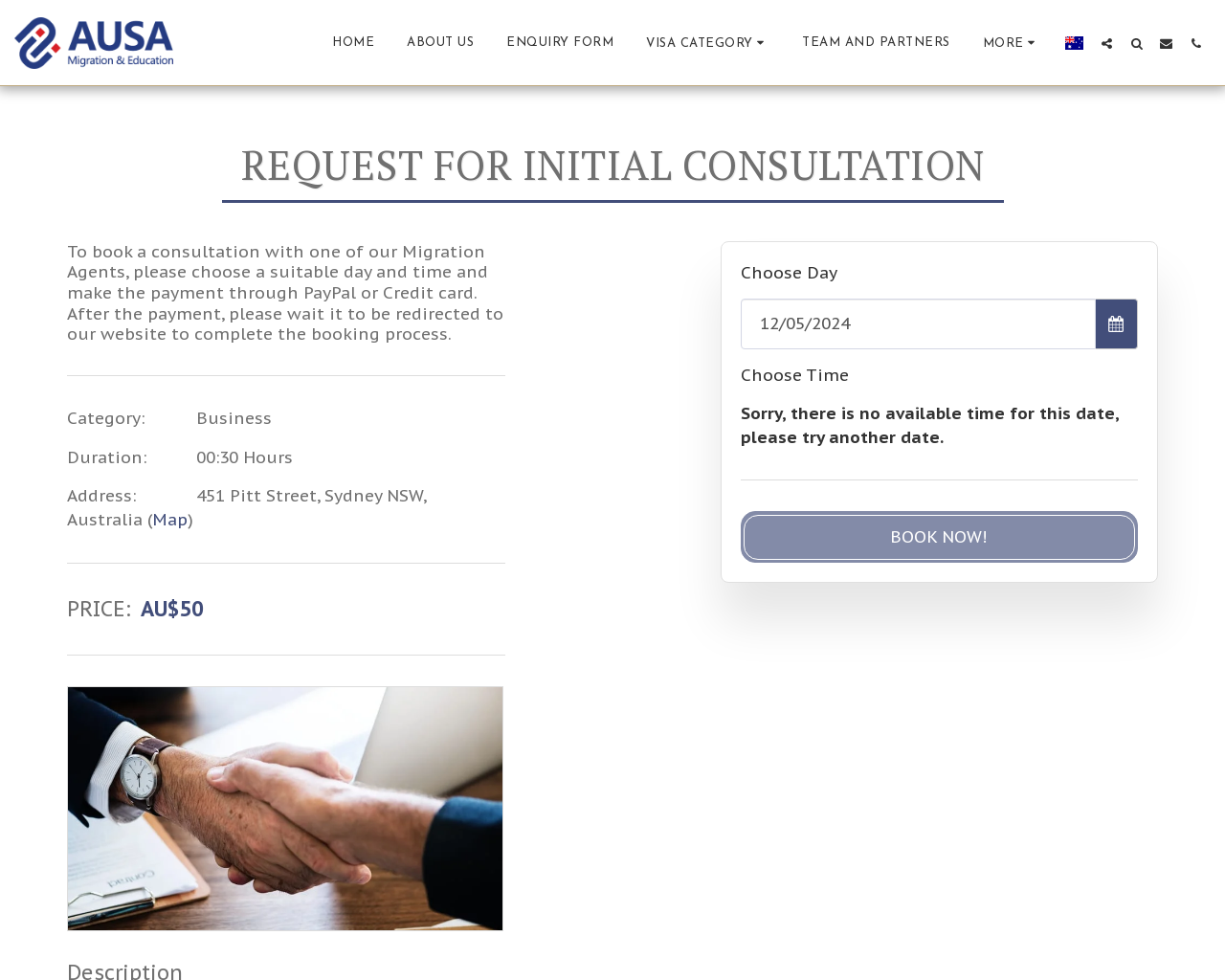From the details in the image, provide a thorough response to the question: What is the purpose of this webpage?

The webpage is designed to allow users to book a consultation with one of the Migration Agents. The user needs to choose a suitable day and time and make the payment through PayPal or Credit card, and then complete the booking process.